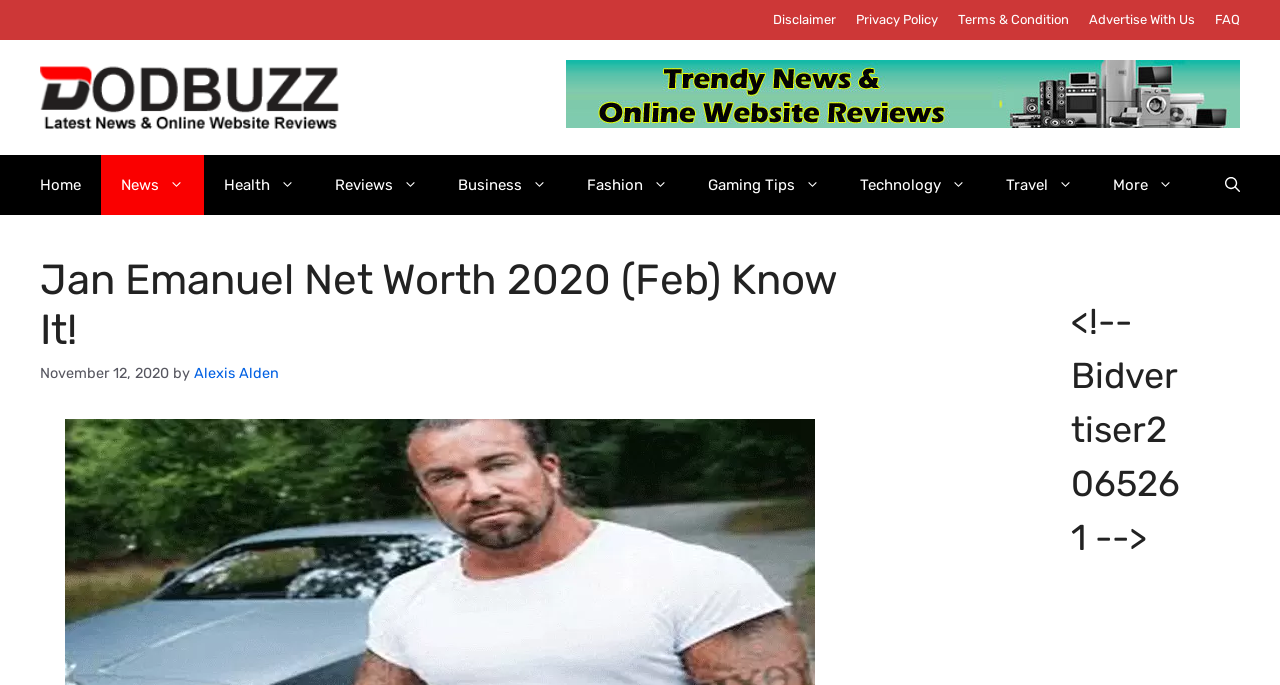Extract the main heading text from the webpage.

Jan Emanuel Net Worth 2020 (Feb) Know It!